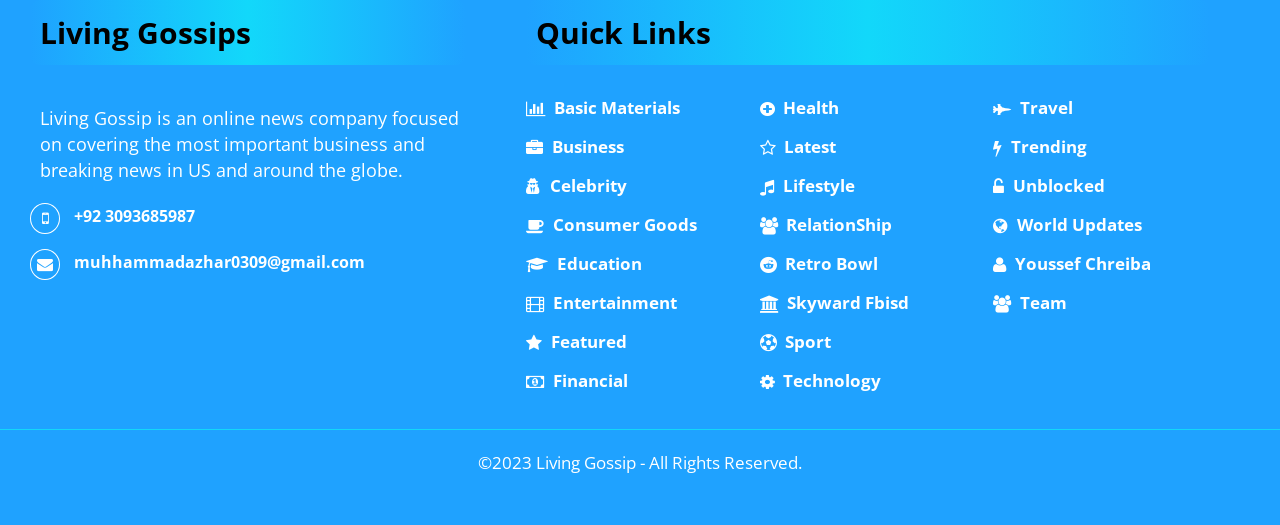Provide a thorough and detailed response to the question by examining the image: 
What type of news does Living Gossip cover?

The StaticText element 'Living Gossip is an online news company focused on covering the most important business and breaking news in US and around the globe.' provides information about the type of news that Living Gossip covers, which includes business and breaking news.